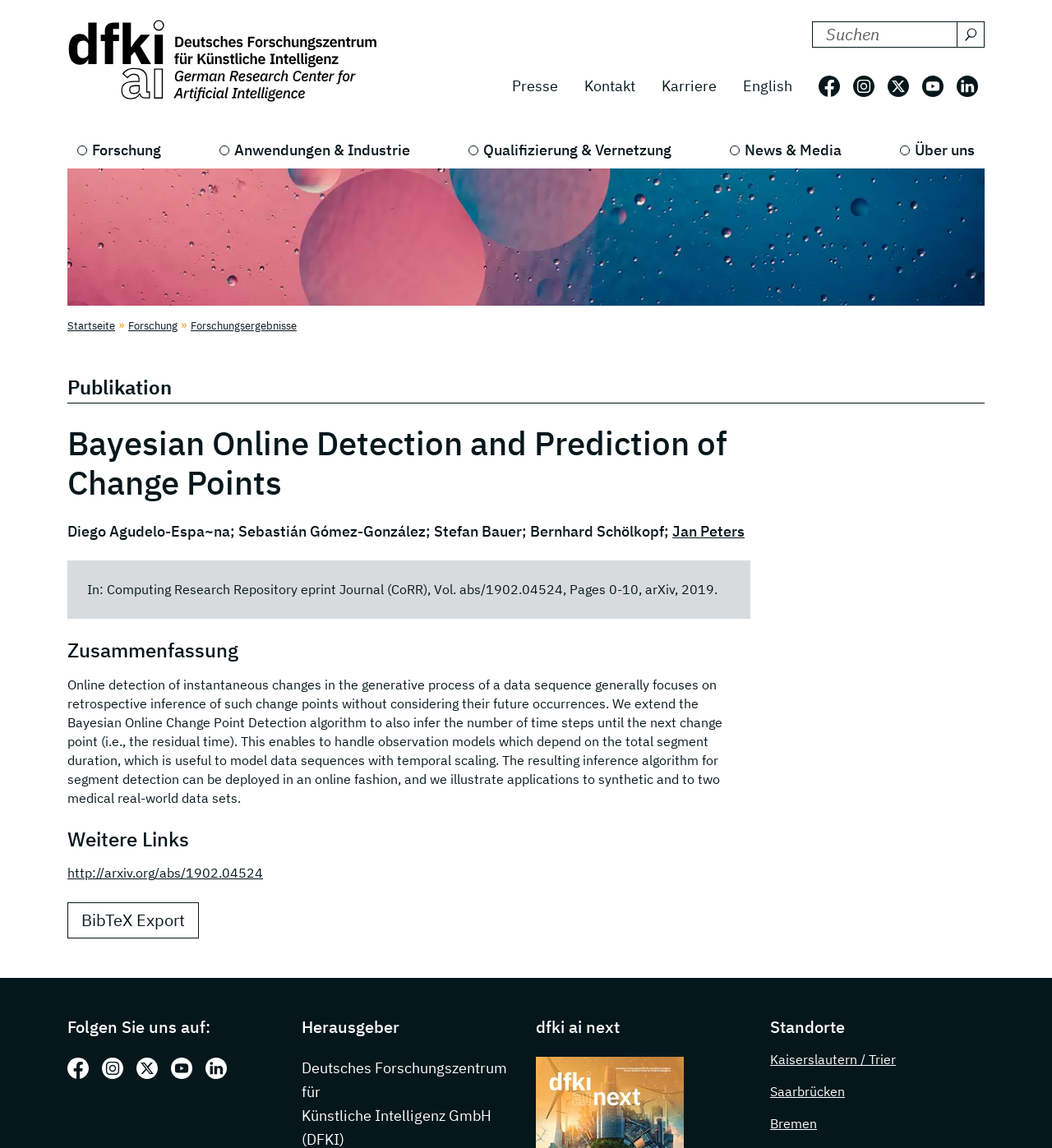Determine the bounding box coordinates of the element's region needed to click to follow the instruction: "Go to the English version of the website". Provide these coordinates as four float numbers between 0 and 1, formatted as [left, top, right, bottom].

[0.694, 0.061, 0.766, 0.089]